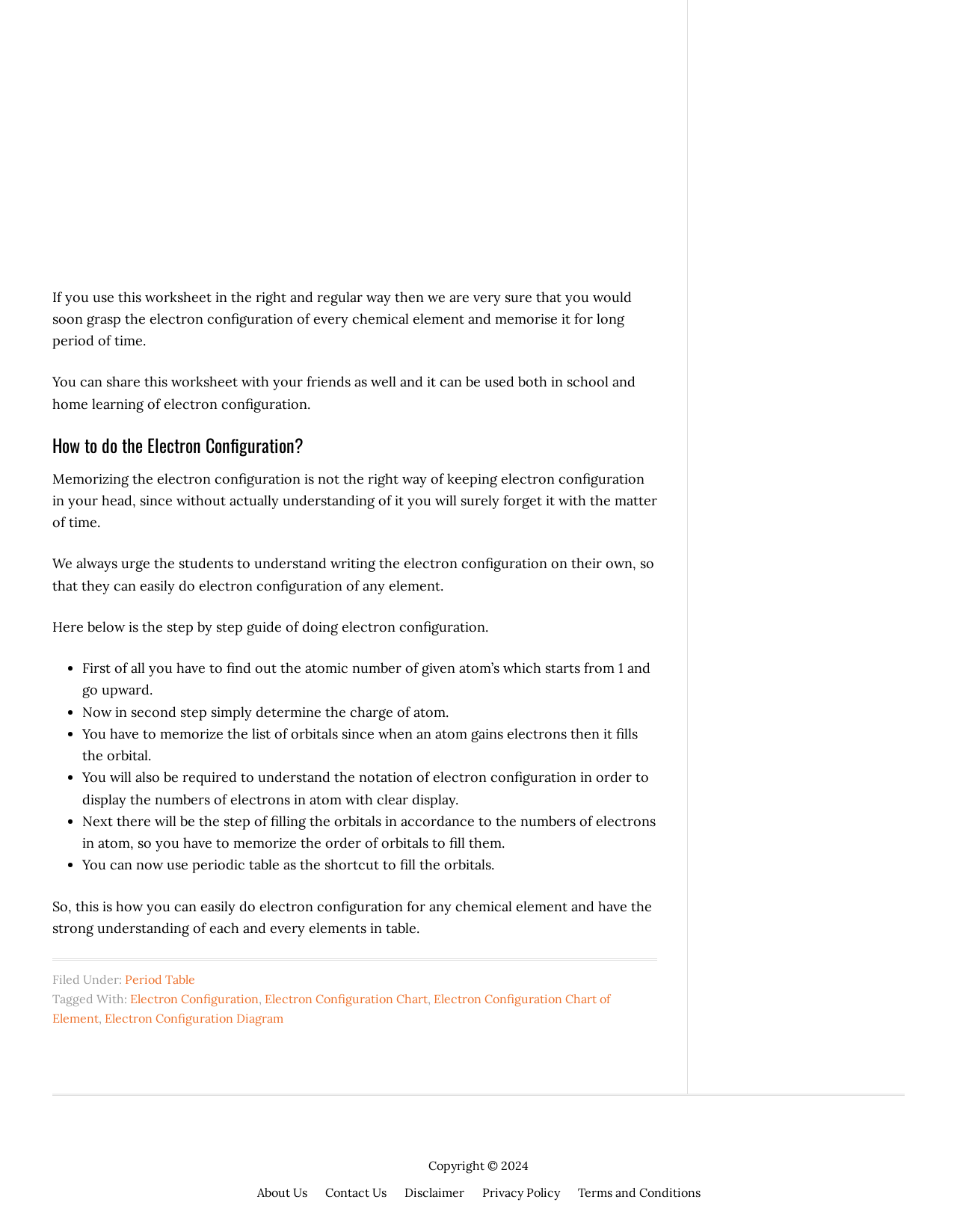Please locate the bounding box coordinates for the element that should be clicked to achieve the following instruction: "Click on 'Electron Configuration'". Ensure the coordinates are given as four float numbers between 0 and 1, i.e., [left, top, right, bottom].

[0.136, 0.805, 0.27, 0.817]